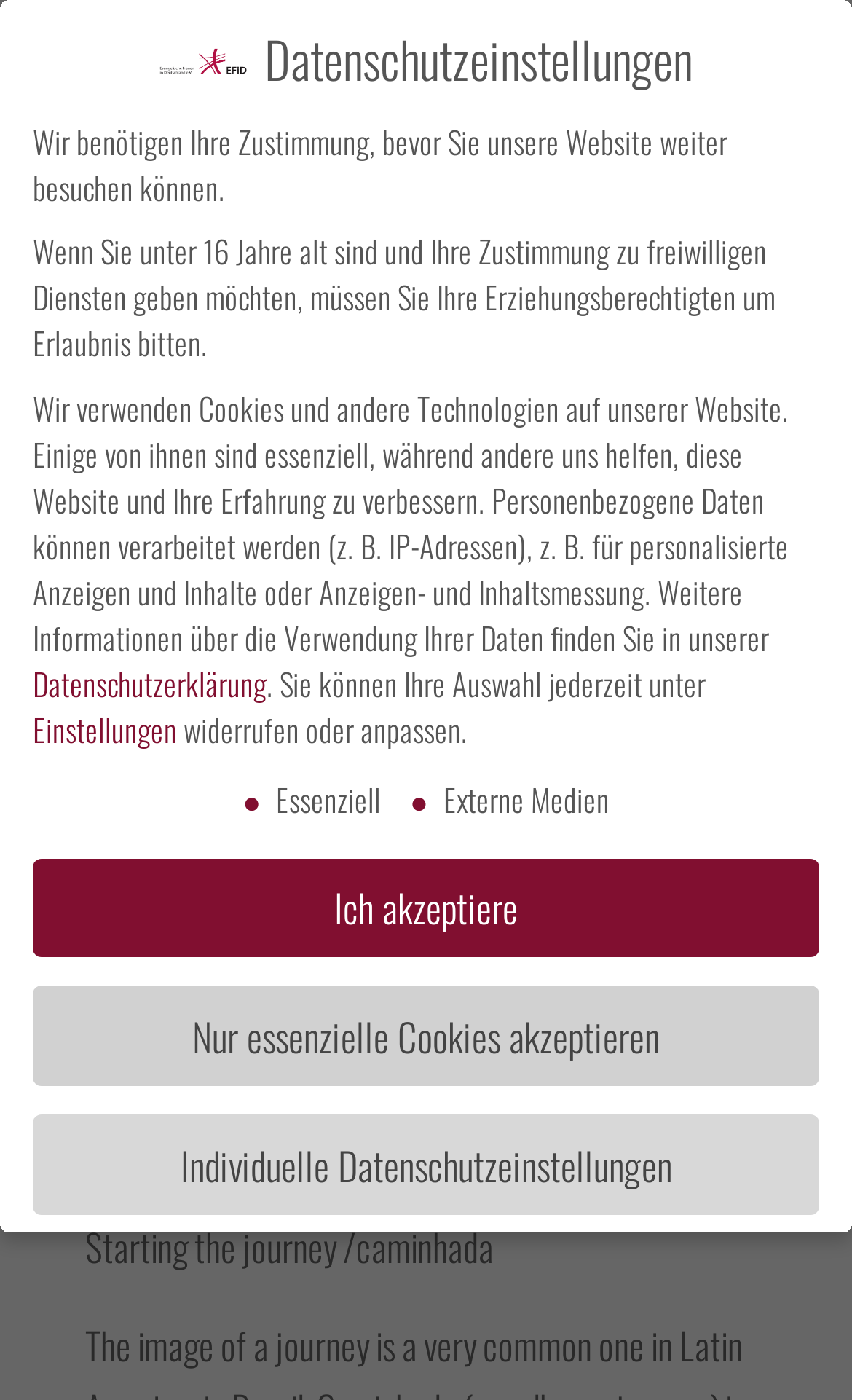Give a one-word or short phrase answer to the question: 
Is there a search bar on this webpage?

Yes